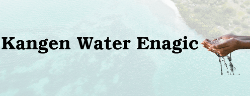Respond to the question below with a concise word or phrase:
What is being released into the water?

Small particles